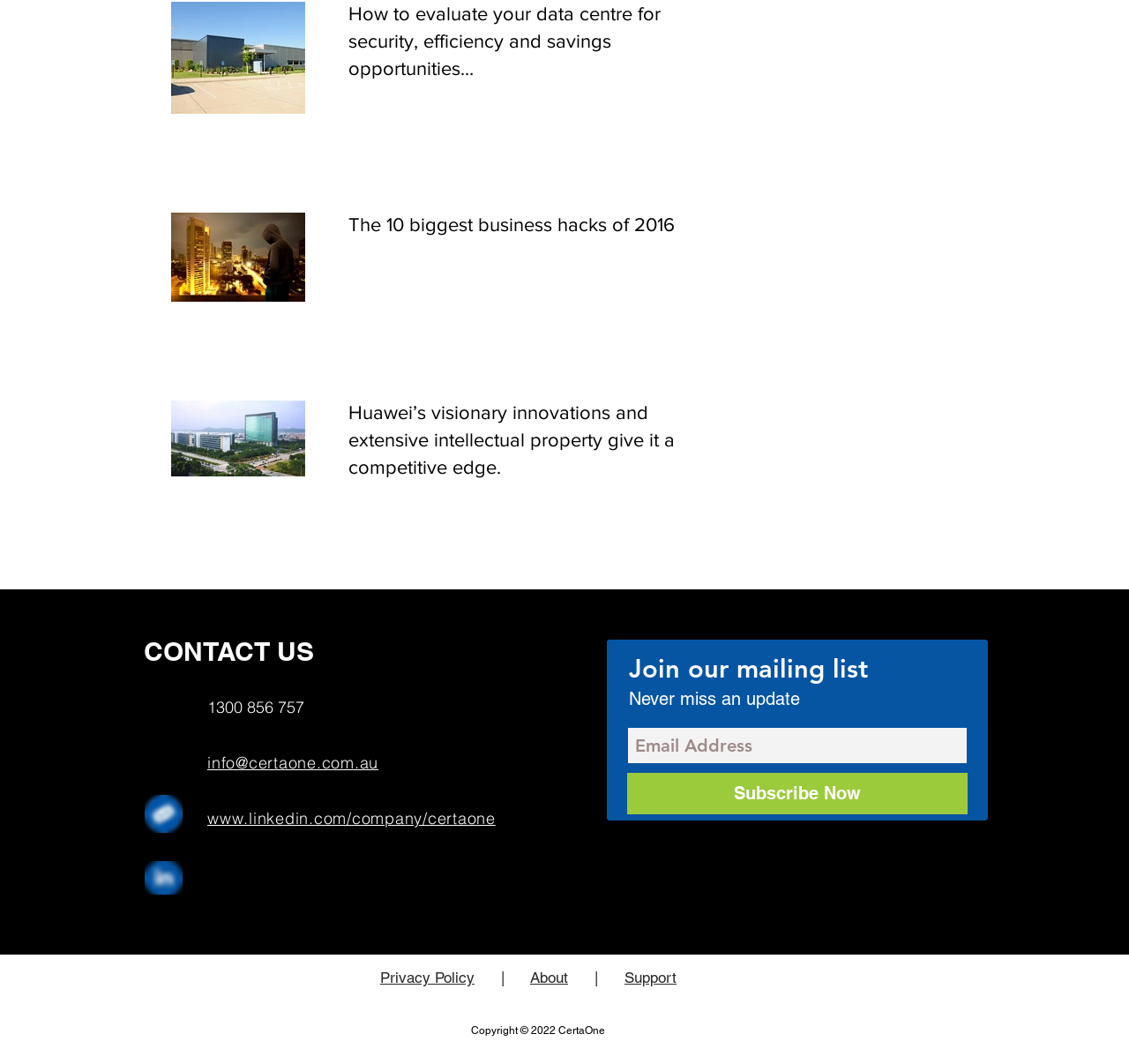Please specify the coordinates of the bounding box for the element that should be clicked to carry out this instruction: "Subscribe to the mailing list". The coordinates must be four float numbers between 0 and 1, formatted as [left, top, right, bottom].

[0.555, 0.727, 0.857, 0.766]